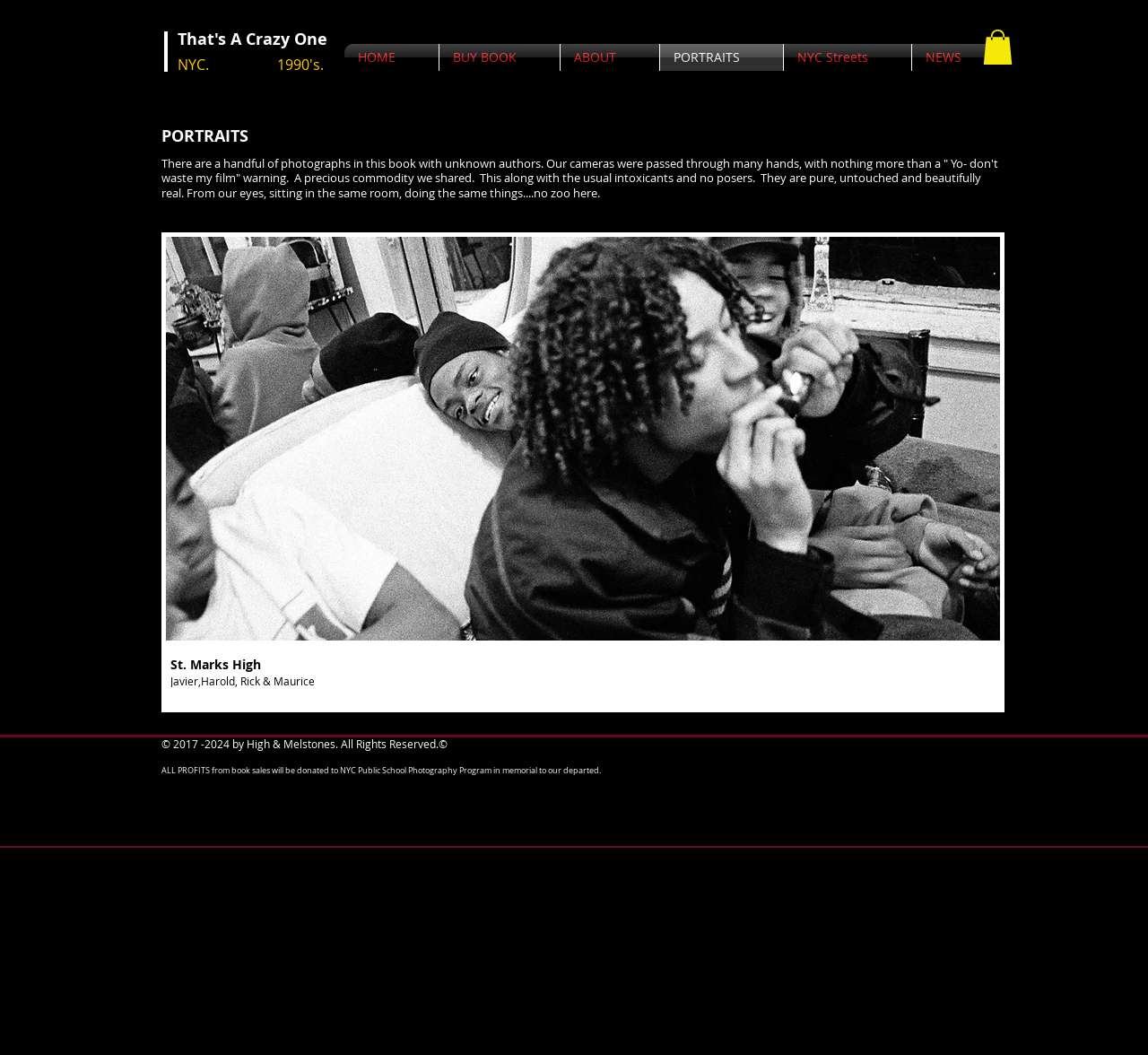Using the format (top-left x, top-left y, bottom-right x, bottom-right y), provide the bounding box coordinates for the described UI element. All values should be floating point numbers between 0 and 1: PORTRAITS

[0.575, 0.042, 0.682, 0.067]